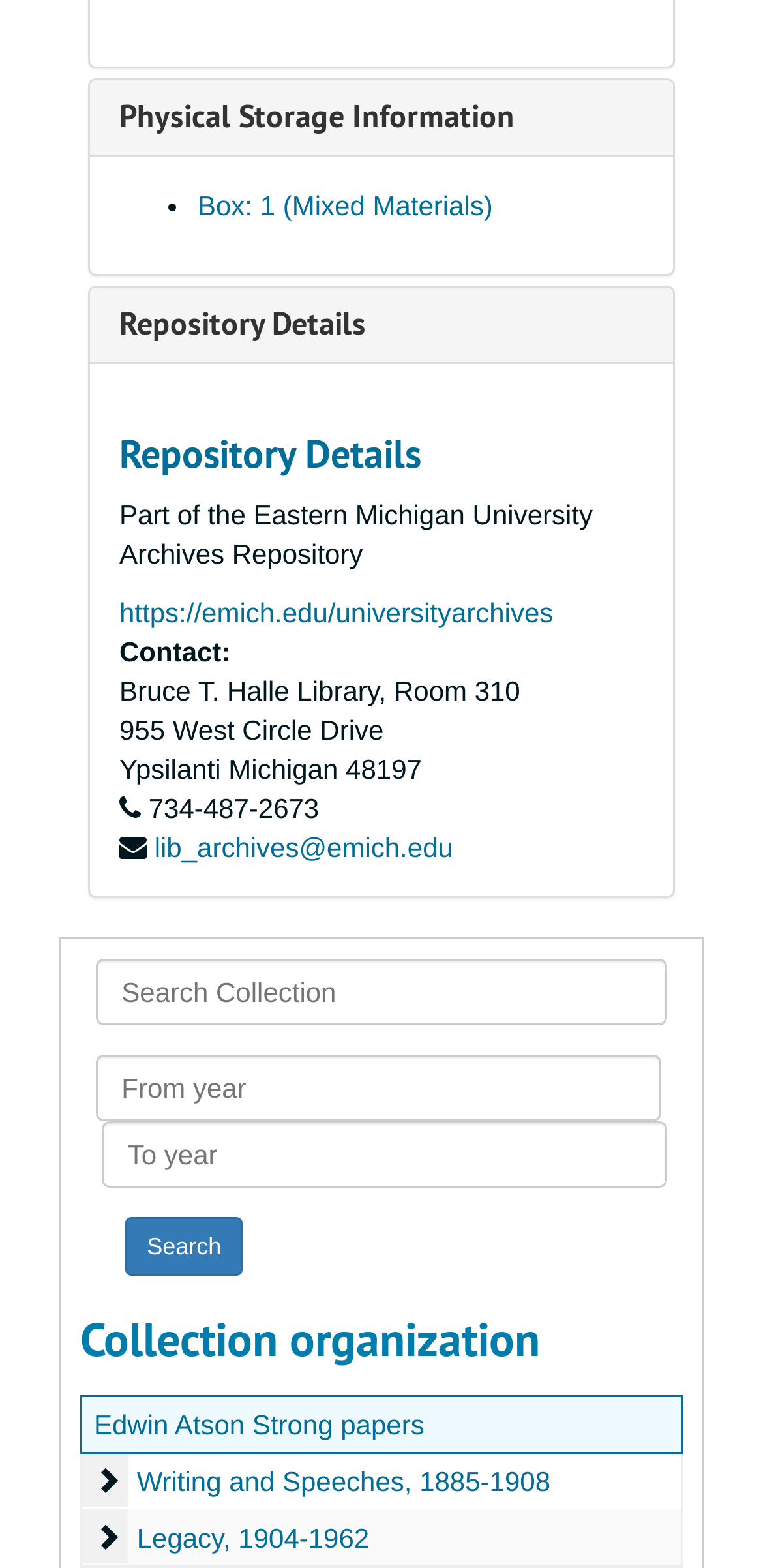Identify and provide the bounding box coordinates of the UI element described: "parent_node: Search Collection name="commit" value="Search"". The coordinates should be formatted as [left, top, right, bottom], with each number being a float between 0 and 1.

[0.164, 0.776, 0.318, 0.813]